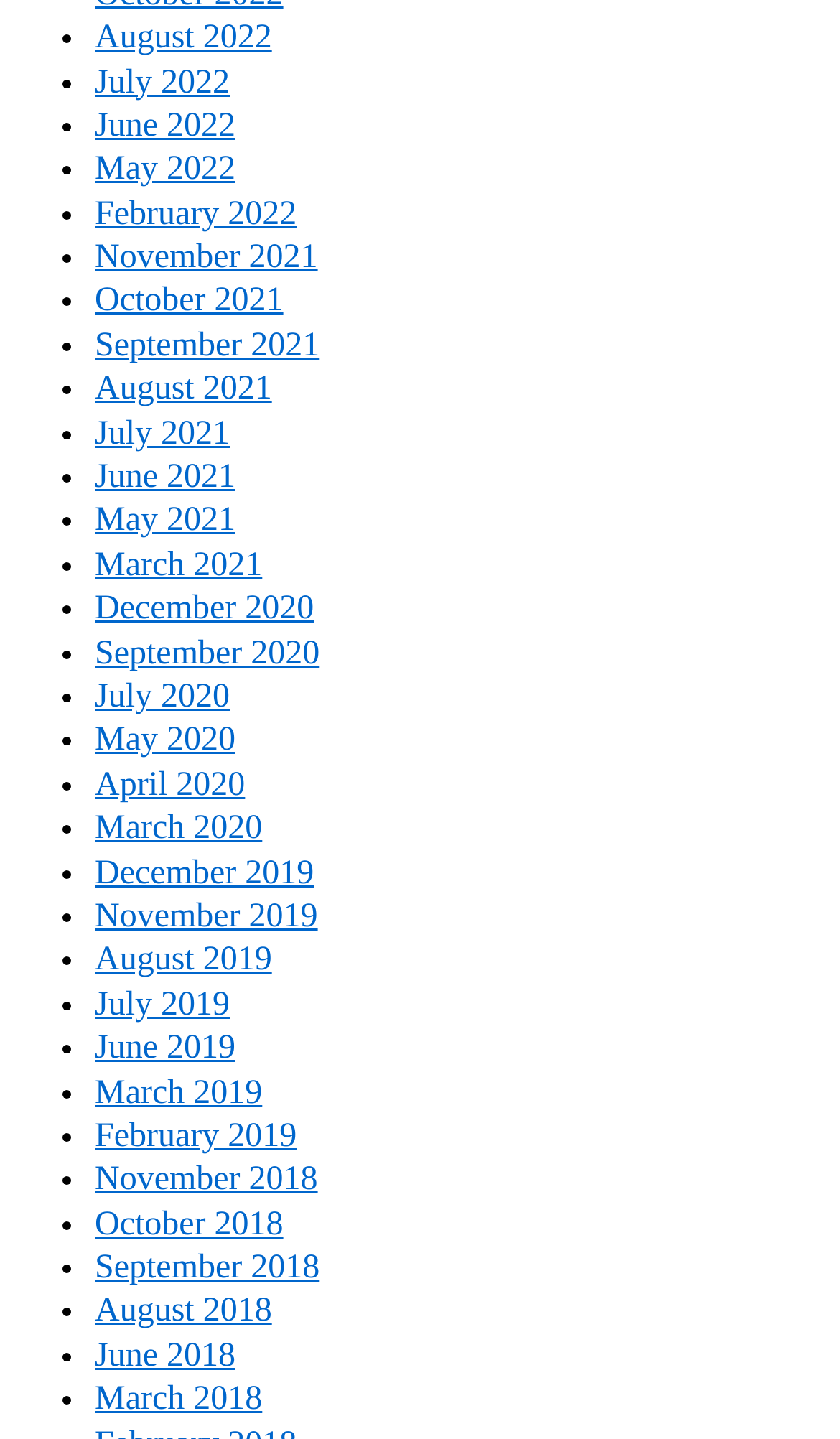Is there a month listed from November?
Please craft a detailed and exhaustive response to the question.

I searched the list and found that there are two months listed from November: November 2021 and November 2019.